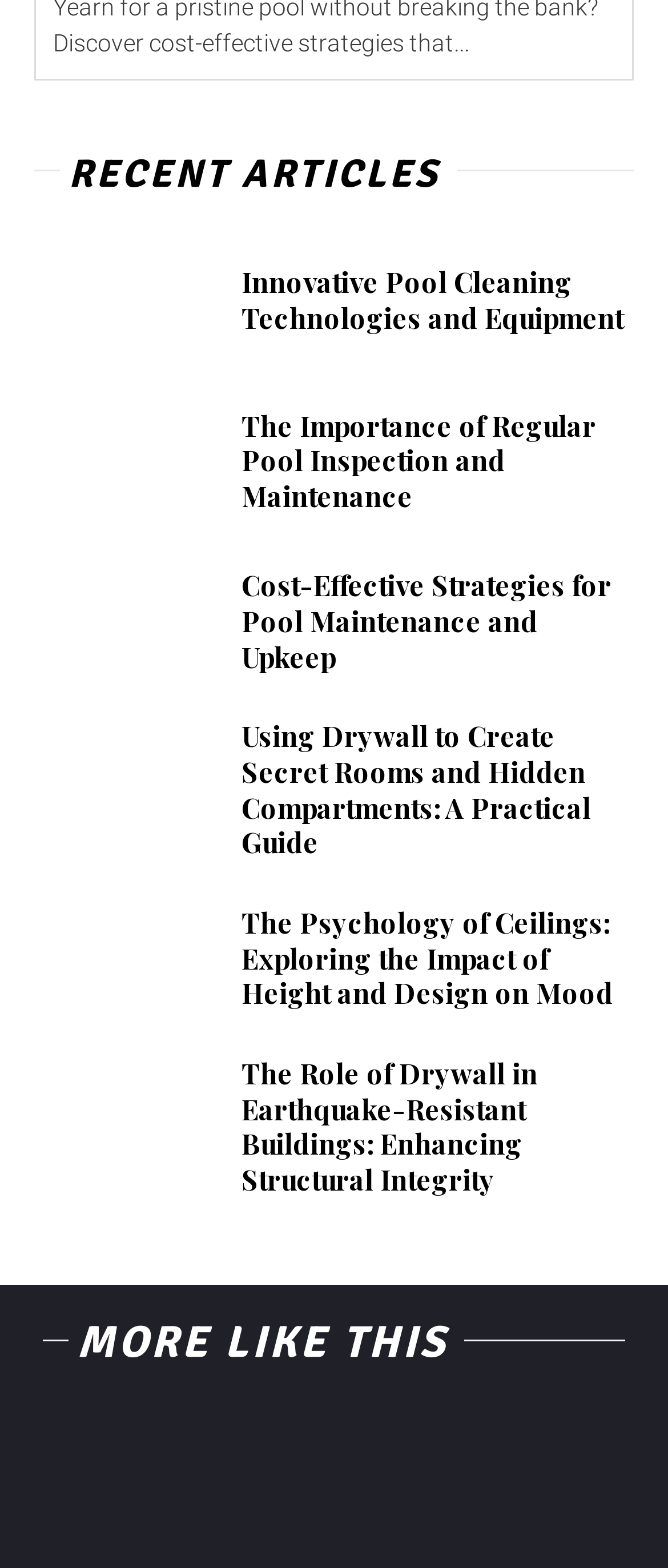Please specify the bounding box coordinates of the clickable section necessary to execute the following command: "Browse more articles".

[0.064, 0.841, 0.936, 0.874]